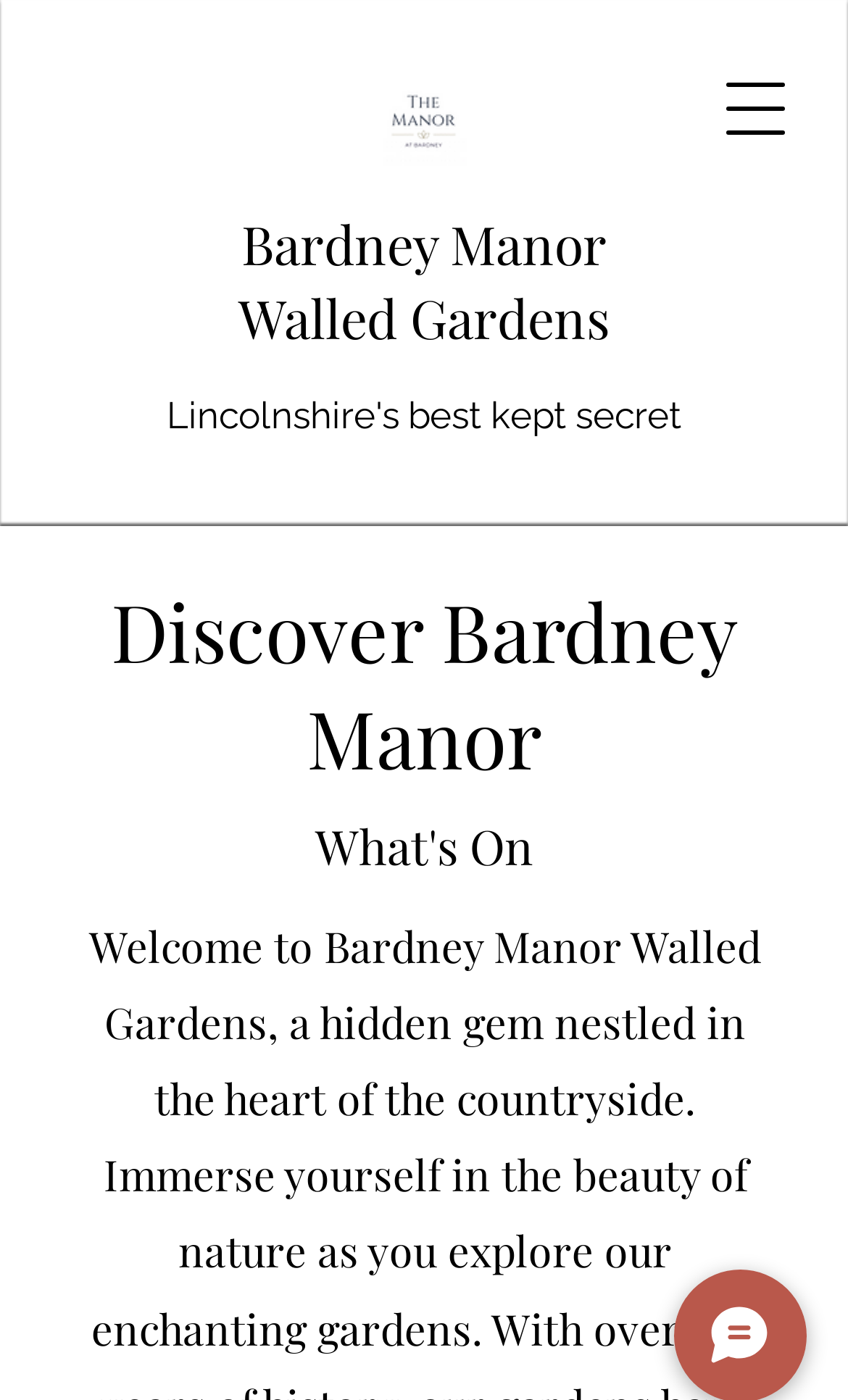Respond with a single word or phrase:
What is the text of the heading element?

Discover Bardney Manor